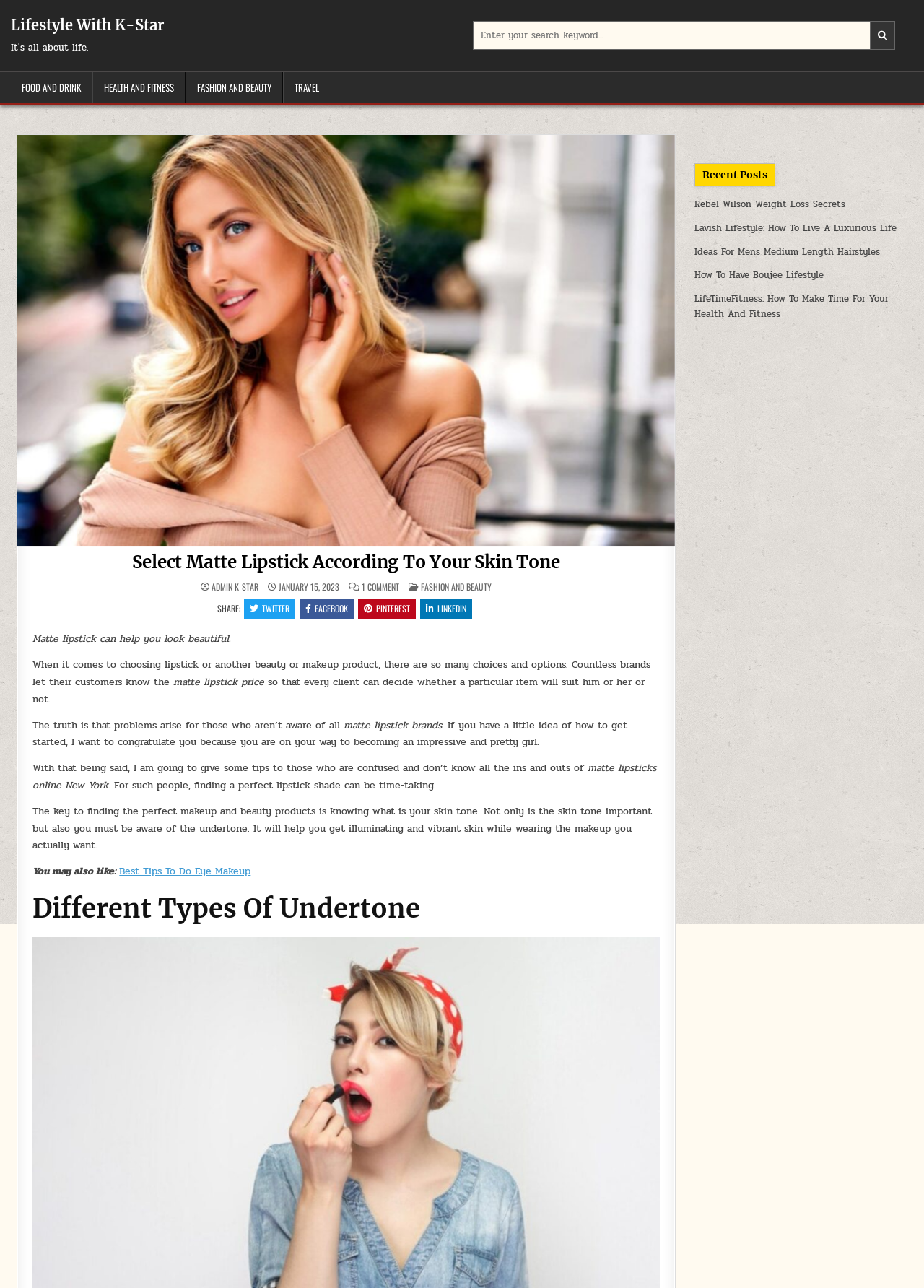Please identify the bounding box coordinates of the area that needs to be clicked to follow this instruction: "Search for something".

[0.511, 0.016, 0.969, 0.039]